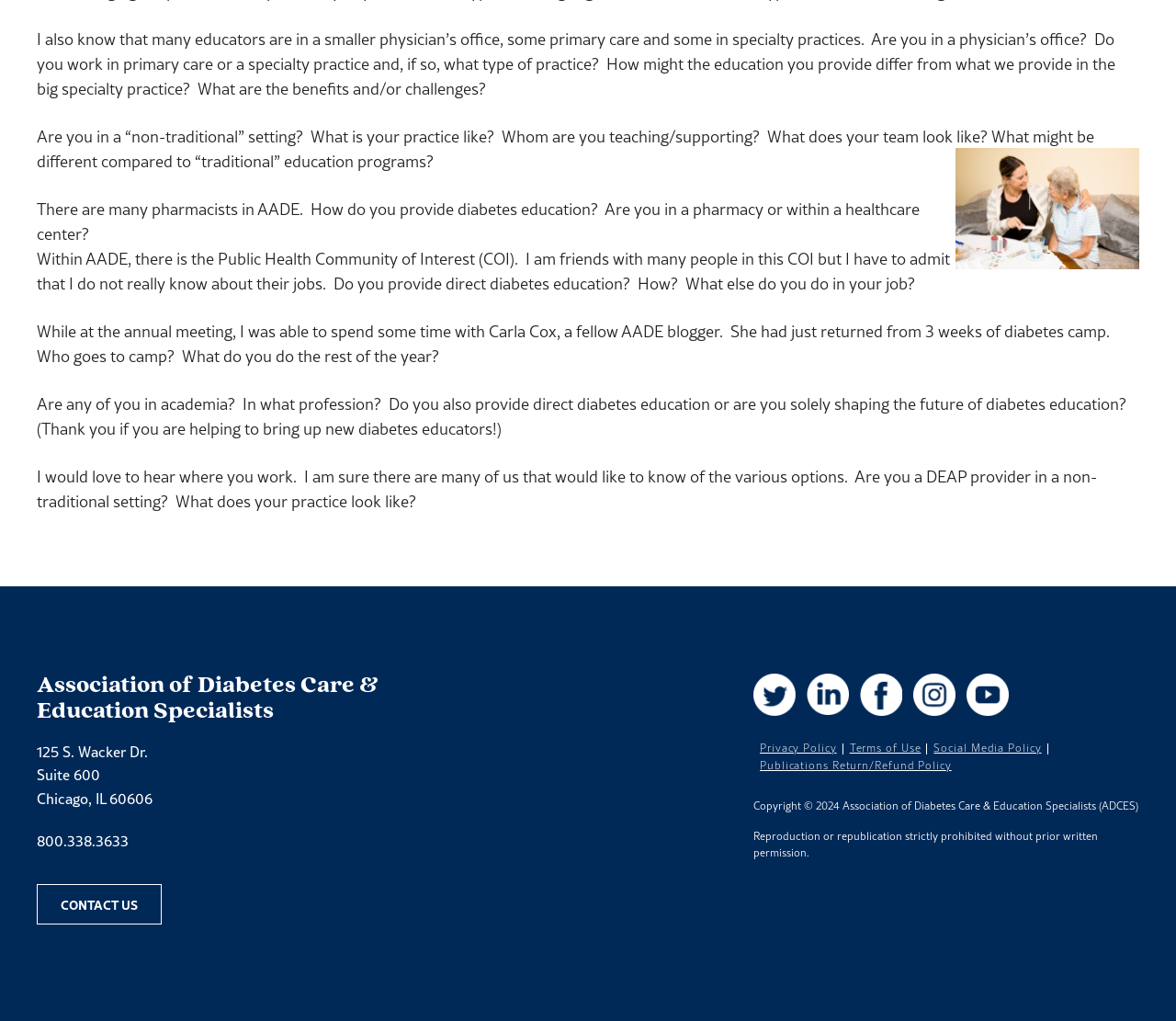Provide a brief response to the question using a single word or phrase: 
What social media platforms does the organization have?

Twitter, LinkedIn, Facebook, Instagram, YouTube